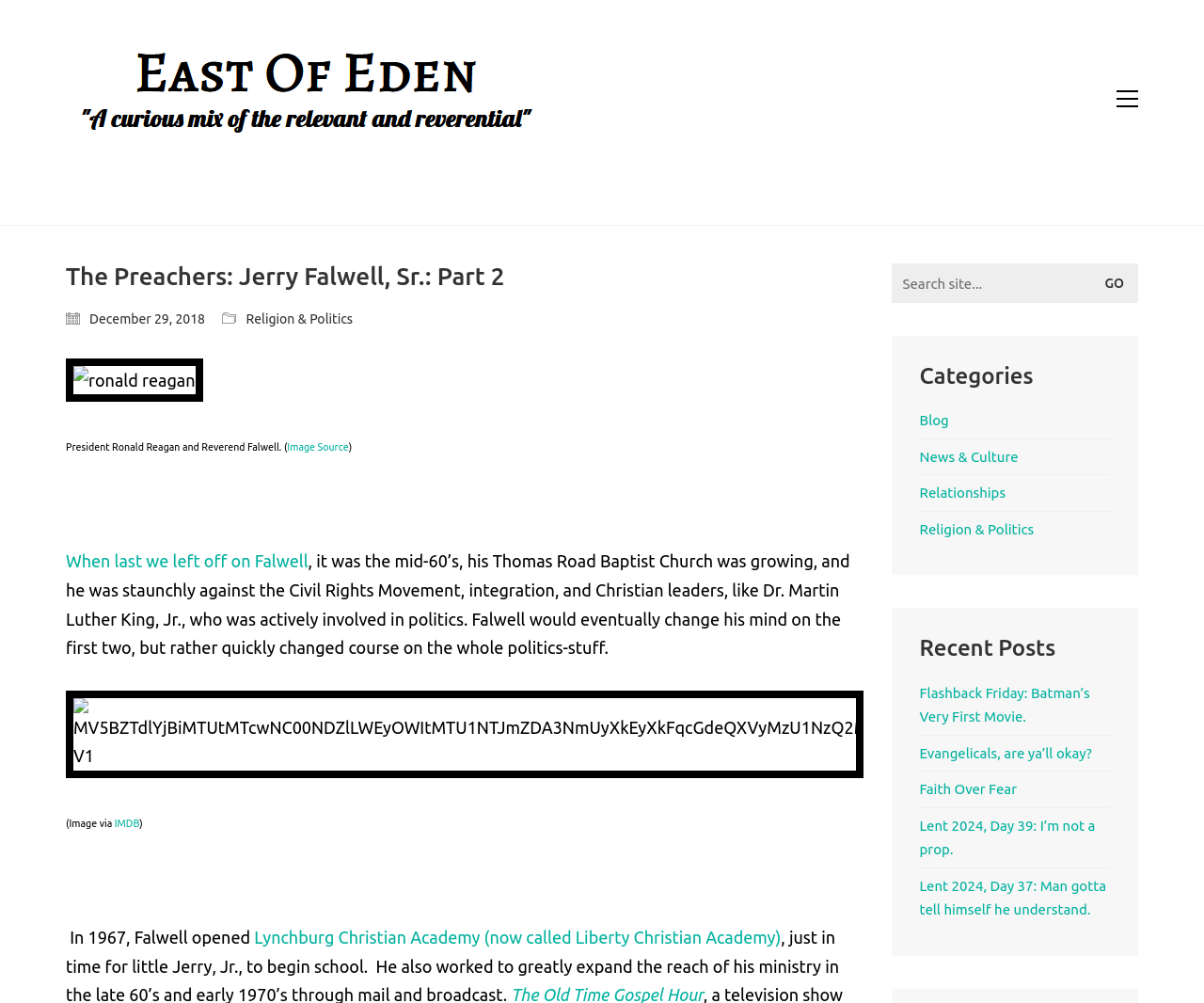Show the bounding box coordinates of the region that should be clicked to follow the instruction: "Click on the category of Relationships."

[0.764, 0.48, 0.835, 0.504]